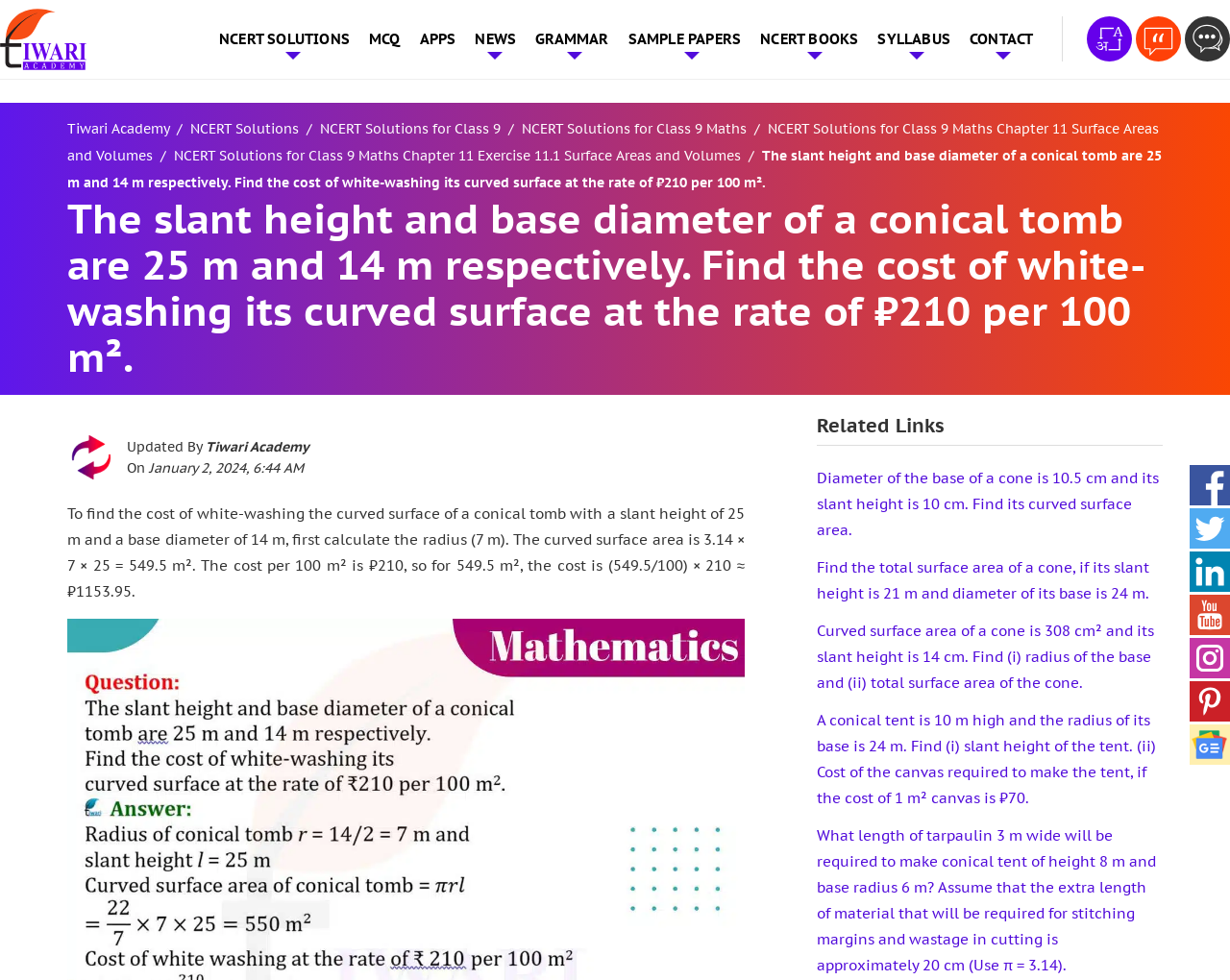Create an elaborate caption for the webpage.

This webpage is a educational resource page focused on mathematics, specifically on the topic of surface areas and volumes of conical shapes. At the top of the page, there is a logo and a navigation menu with links to various sections of the website, including NCERT solutions, MCQ, APPS, NEWS, GRAMMAR, SAMPLE PAPERS, NCERT BOOKS, SYLLABUS, and CONTACT.

Below the navigation menu, there is a section with three links: "हिंदी में सिखे" (Learn in Hindi), "Latest Blogs", and "Ask Questions", each accompanied by an image. 

The main content of the page is a math problem and its solution. The problem is stated as "The slant height and base diameter of a conical tomb are 25 m and 14 m respectively. Find the cost of white-washing its curved surface at the rate of ₹210 per 100 m²." The solution is provided in a step-by-step manner, with formulas and calculations.

On the right side of the page, there is a section with related links to other math problems and solutions, including "Diameter of the base of a cone is 10.5 cm and its slant height is 10 cm. Find its curved surface area", "Find the total surface area of a cone, if its slant height is 21 m and diameter of its base is 24 m", and others.

At the bottom of the page, there are social media links to Facebook, Twitter, LinkedIn, YouTube, Instagram, Pinterest, and Google News.